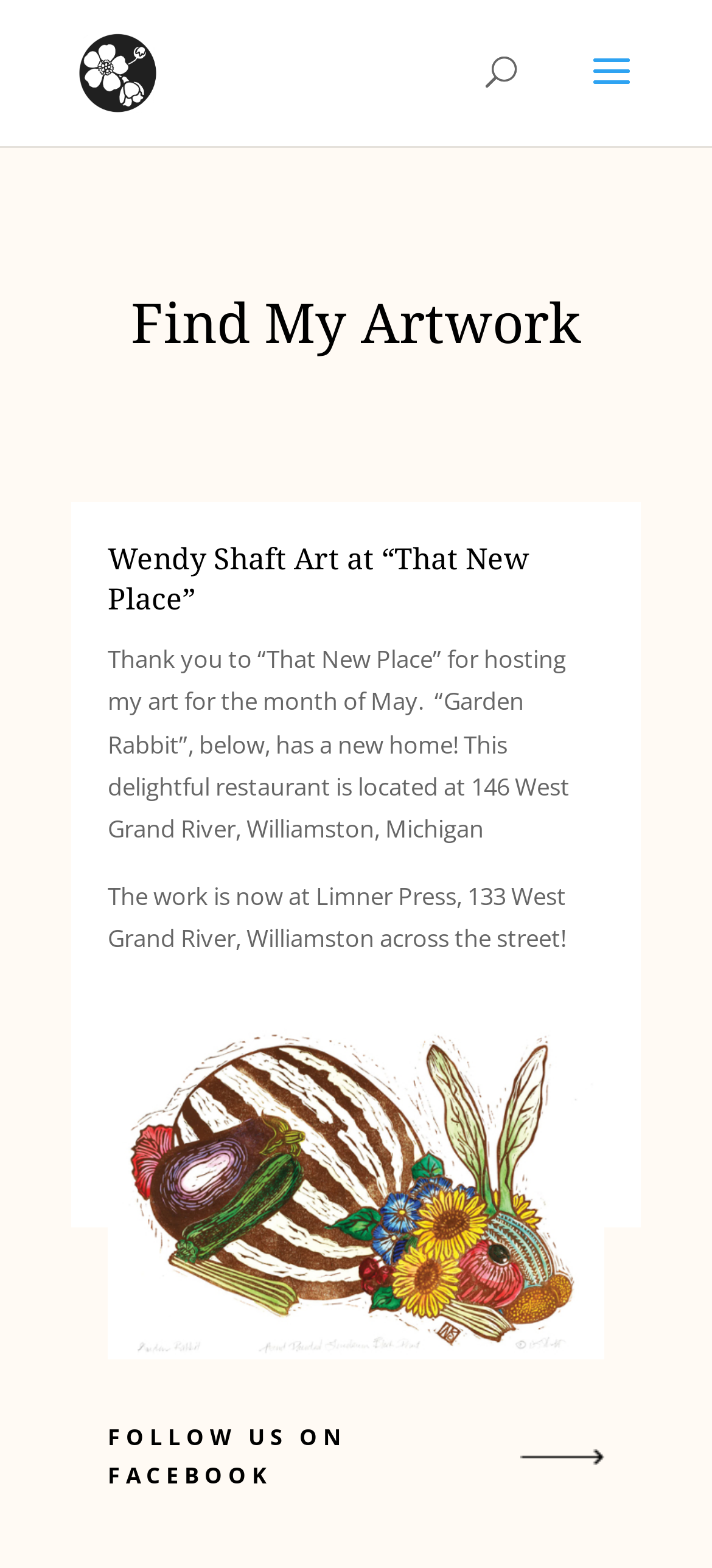Examine the image carefully and respond to the question with a detailed answer: 
What is the name of the restaurant hosting the art?

I found the answer by reading the StaticText element that says 'Thank you to “That New Place” for hosting my art for the month of May.'